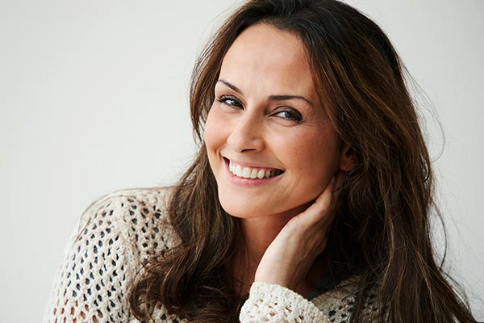Give an in-depth description of the image.

The image features a woman with a warm and cheerful smile, exuding a sense of confidence and happiness. She has long, wavy hair and is wearing a cozy, cream-colored knitted sweater. Her pose, with one hand resting lightly on her neck, suggests a relaxed demeanor. The background is softly lit, enhancing the inviting atmosphere of the photo. This image aligns with the theme of restoring smiles beautifully, as highlighted in the accompanying text discussing dental crowns and bridges. The description emphasizes the importance of a gentle, patient-centered approach to dental treatments, suggesting that high-quality dental care can lead to such joyful expressions.